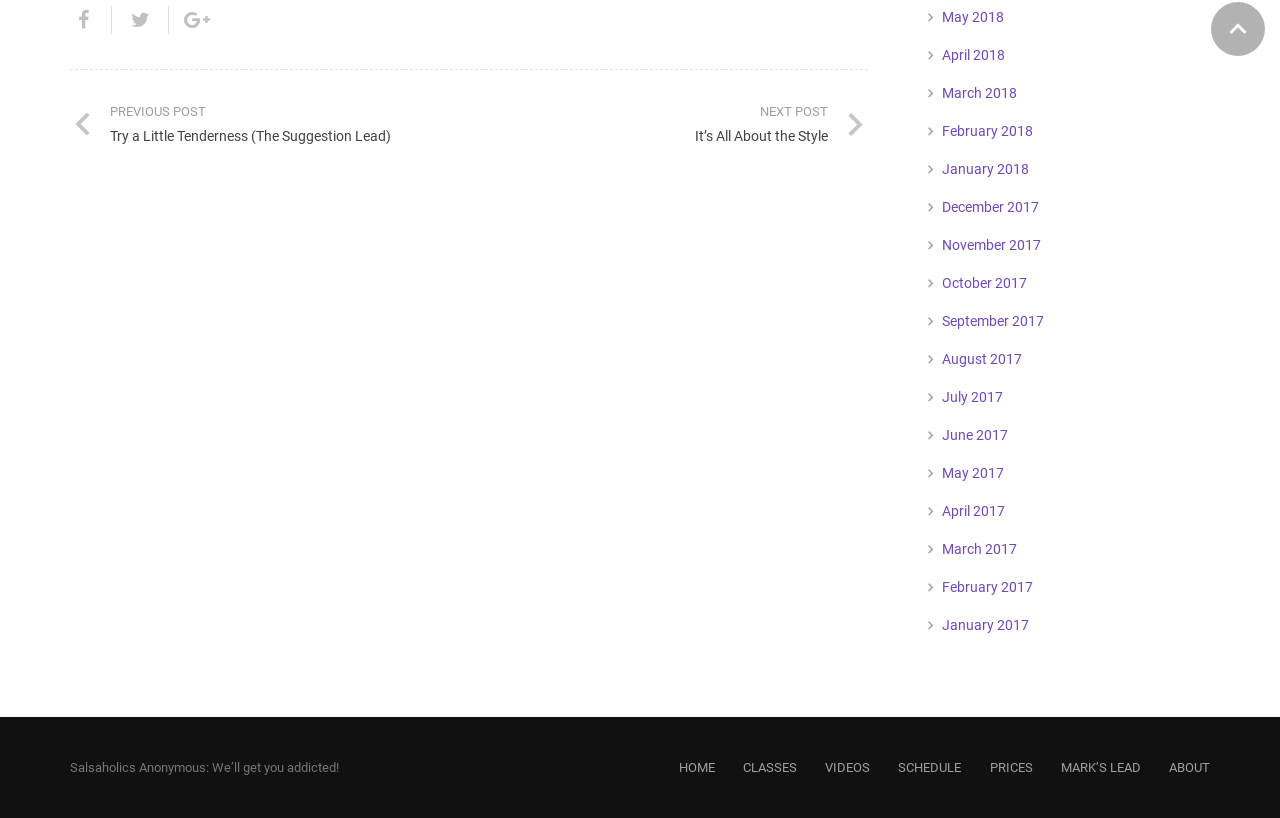Determine the bounding box coordinates of the element's region needed to click to follow the instruction: "go to home page". Provide these coordinates as four float numbers between 0 and 1, formatted as [left, top, right, bottom].

[0.53, 0.929, 0.558, 0.947]